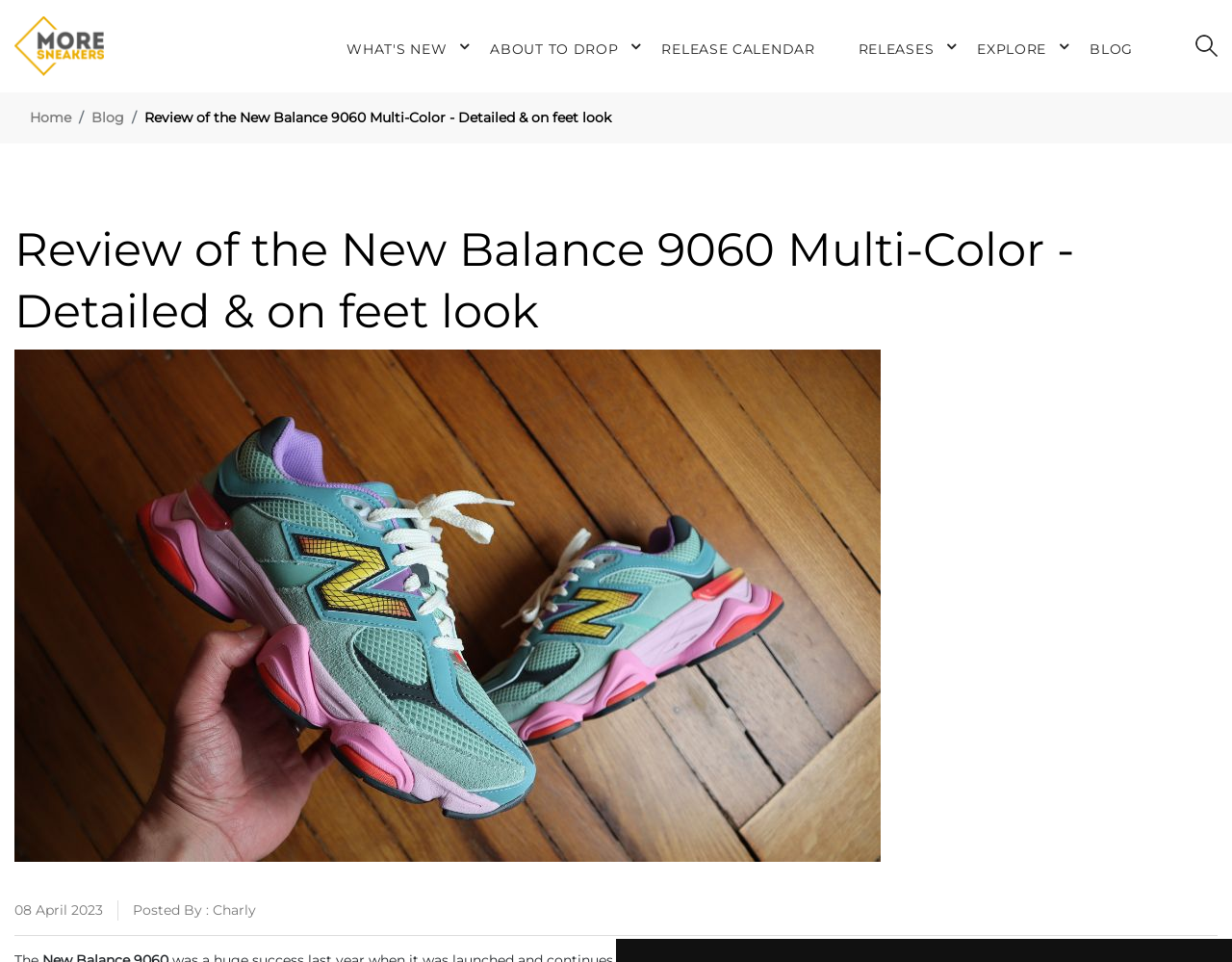Identify and provide the main heading of the webpage.

Review of the New Balance 9060 Multi-Color - Detailed & on feet look